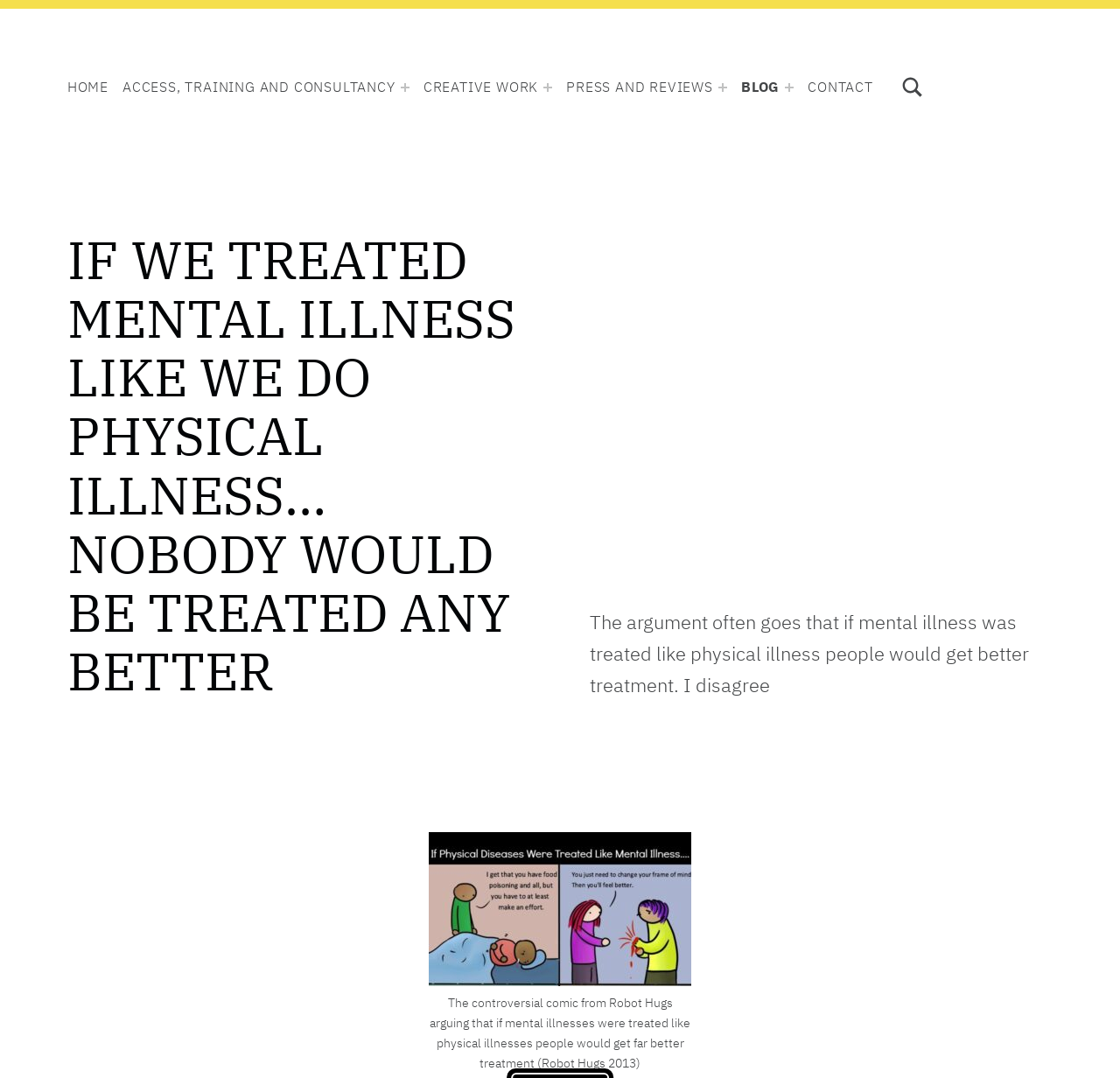What is the purpose of the button 'TOGGLE SEARCH FORM MODAL BOX'?
Please analyze the image and answer the question with as much detail as possible.

The button 'TOGGLE SEARCH FORM MODAL BOX' is likely to open a search form modal box when clicked, allowing users to search for content on the webpage. This is inferred from the button's text and its functionality.